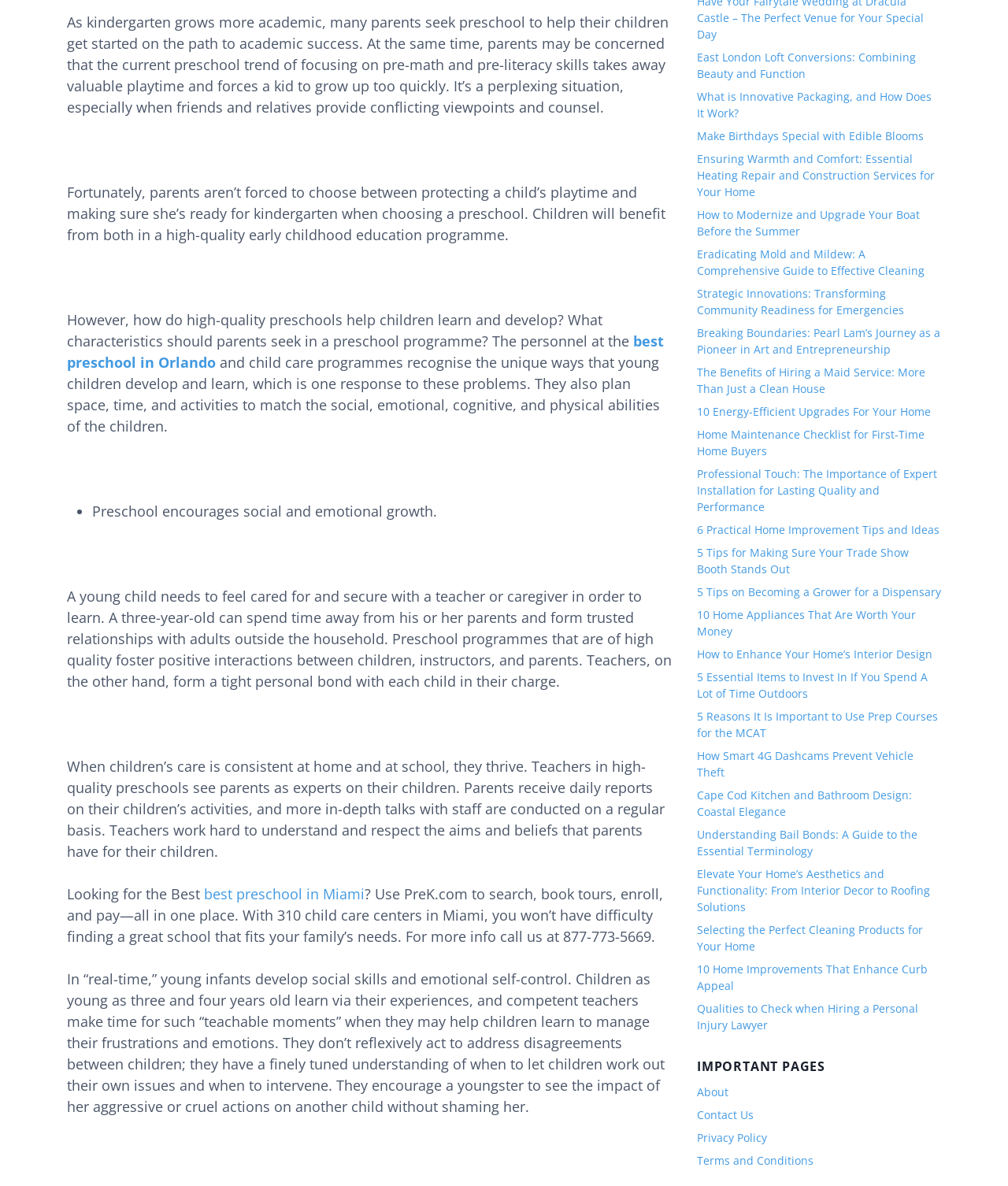What is the role of teachers in high-quality preschools?
We need a detailed and meticulous answer to the question.

According to the webpage, teachers in high-quality preschools play a crucial role in fostering positive interactions between children, instructors, and parents. They form a tight personal bond with each child in their charge and work hard to understand and respect the aims and beliefs that parents have for their children.